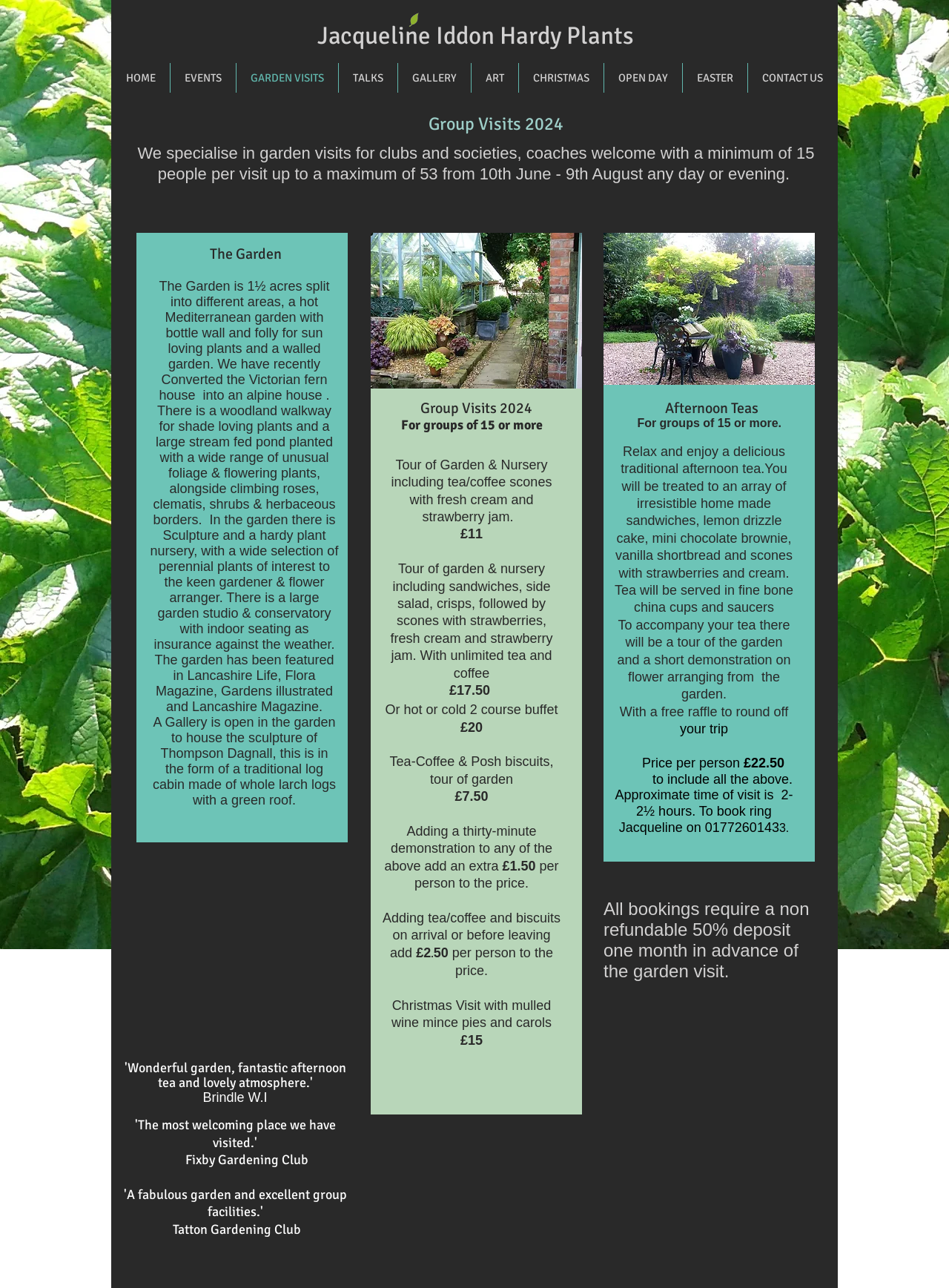What is the minimum number of people required for a group visit?
Please craft a detailed and exhaustive response to the question.

According to the webpage, the minimum number of people required for a group visit is 15, as stated in the section 'Group Visits 2024'.